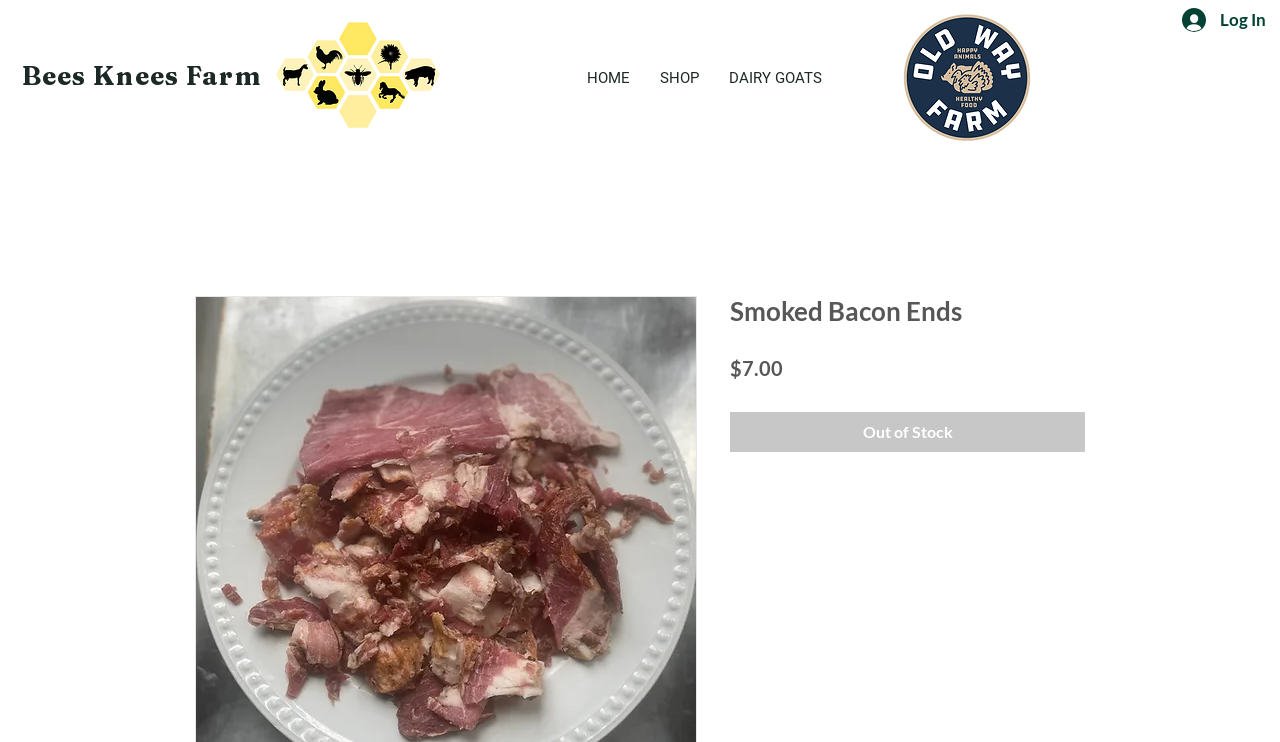Create an elaborate caption for the webpage.

The webpage is about Smoked Bacon Ends from Bees Knees Farm. At the top right corner, there is a "Log In" button accompanied by a small image. On the top left, the farm's name "Bees Knees Farm" is displayed as a link. Below it, a navigation menu labeled "Site" contains three links: "HOME", "SHOP", and "DAIRY GOATS", which are aligned horizontally across the page.

In the main content area, there is a large image of the product, with a heading "Smoked Bacon Ends" placed on top of it. Below the heading, the price "$7.00" is displayed. Underneath the price, an "Out of Stock" button is shown, indicating that the product is currently unavailable.

The meta description provides additional information about the product, stating that it consists of smoked and sliced bacon ends and trim pieces, with some packages being sliced but varied in length, and others having more chunks of trim. The bacon is also mentioned to be uncured, meaning it contains no nitrates.